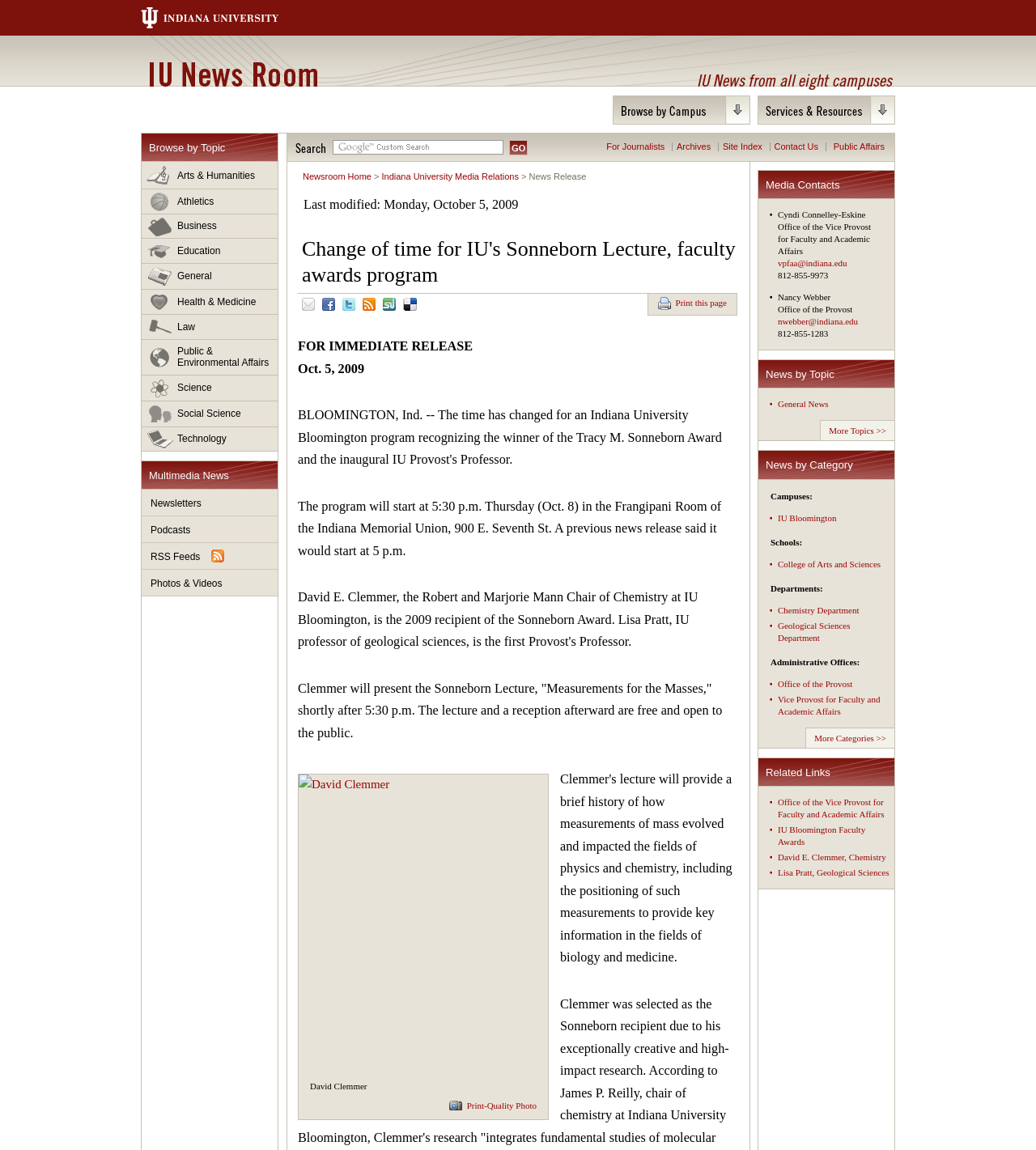Respond with a single word or phrase:
What is the time of the program?

5:30 p.m.